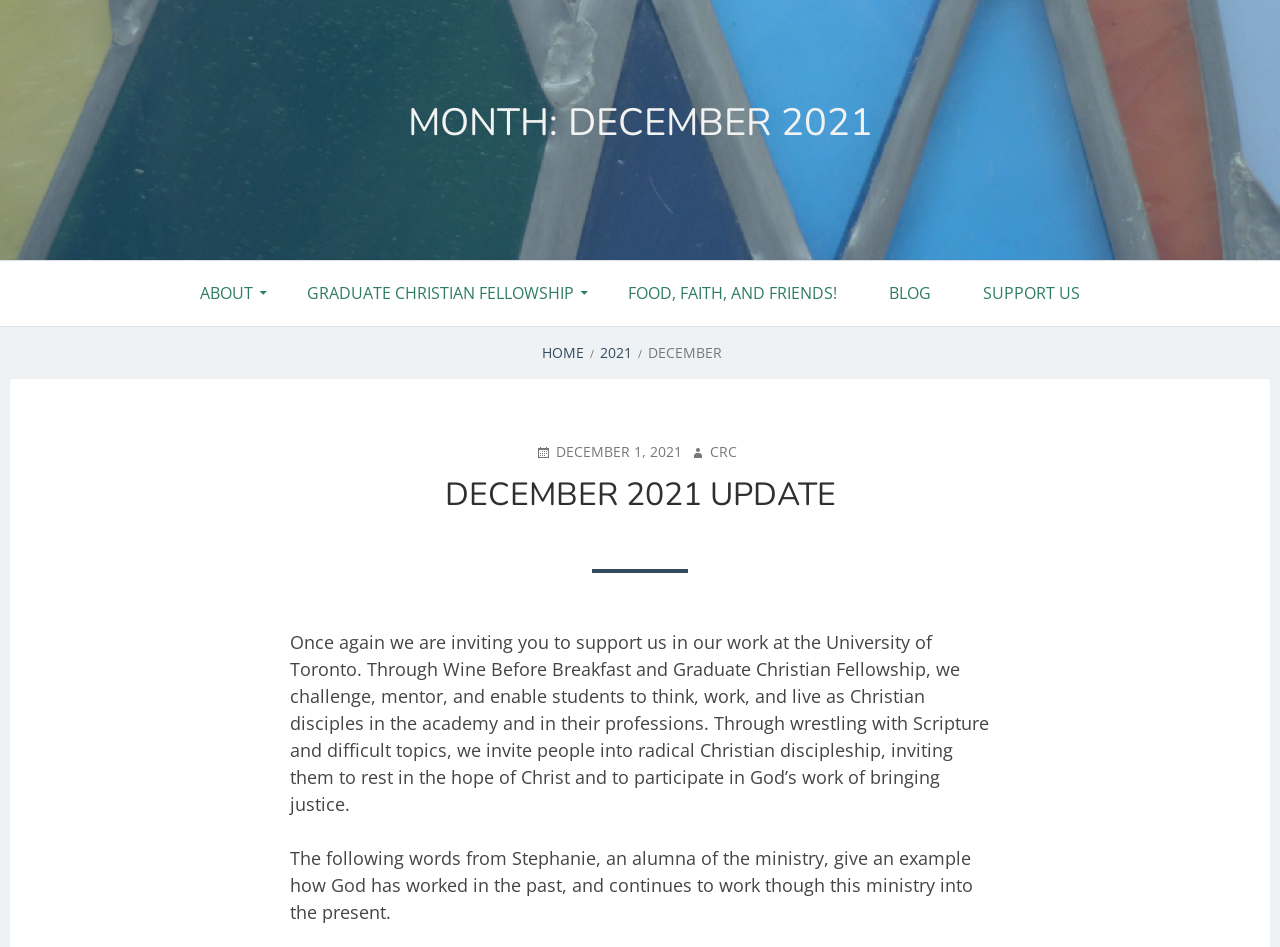Determine the bounding box coordinates of the clickable element to complete this instruction: "Call the phone number +1 (303) 721-7000". Provide the coordinates in the format of four float numbers between 0 and 1, [left, top, right, bottom].

None